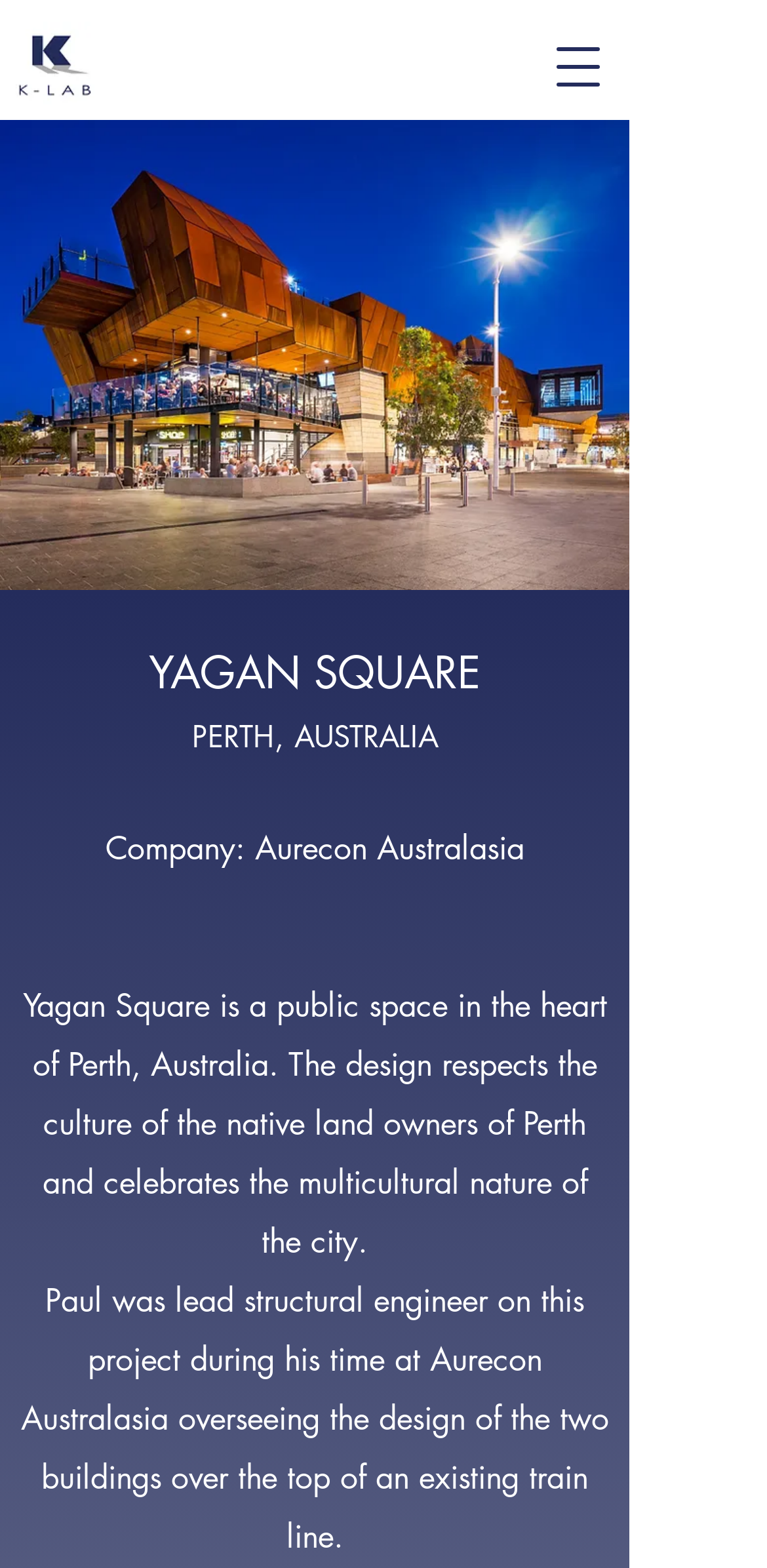Locate and provide the bounding box coordinates for the HTML element that matches this description: "aria-label="Open navigation menu"".

[0.703, 0.018, 0.805, 0.068]